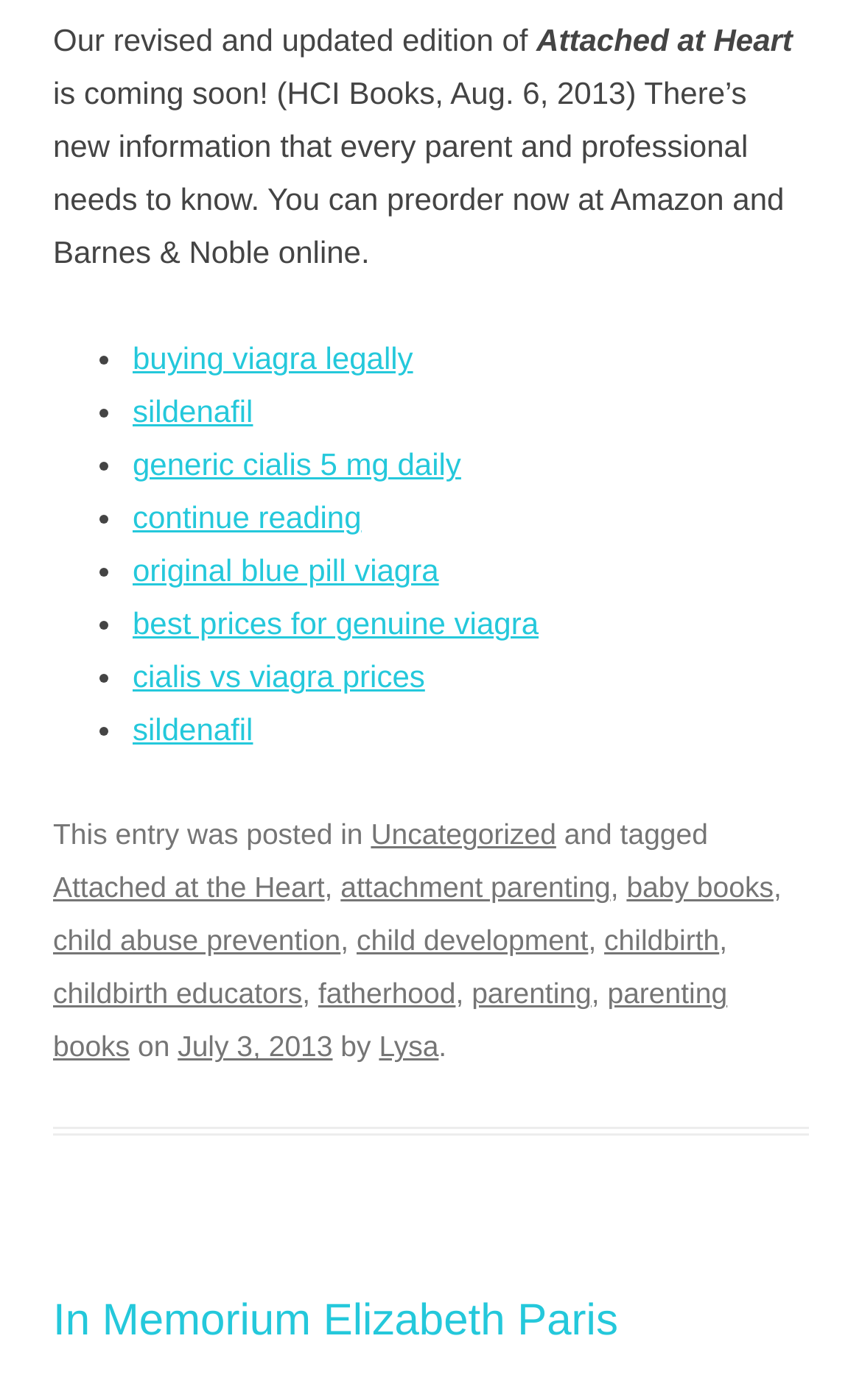Pinpoint the bounding box coordinates of the clickable element to carry out the following instruction: "Read the article by Lysa."

[0.44, 0.736, 0.509, 0.76]